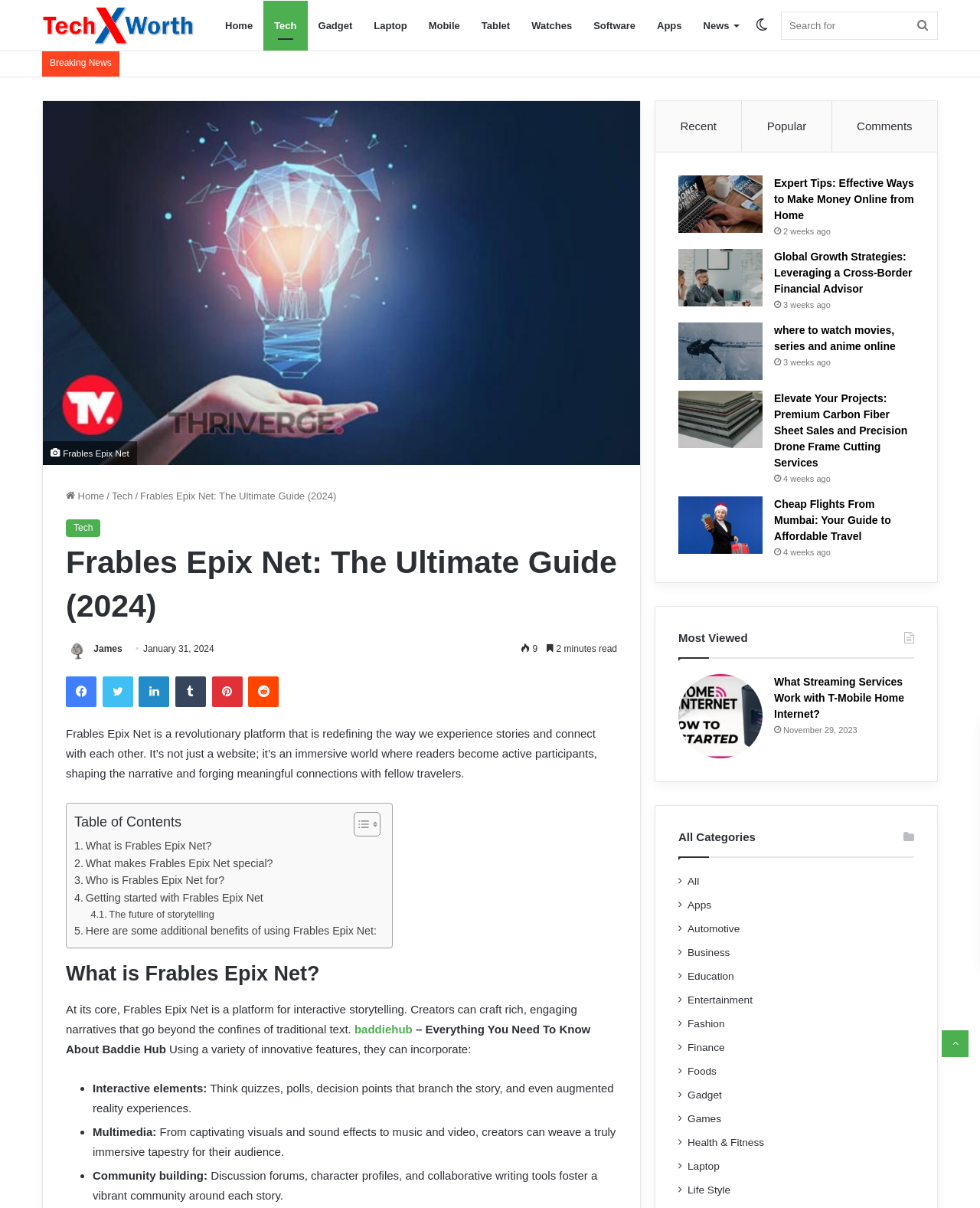What is the purpose of the 'Search for' textbox?
Provide a one-word or short-phrase answer based on the image.

To search for content